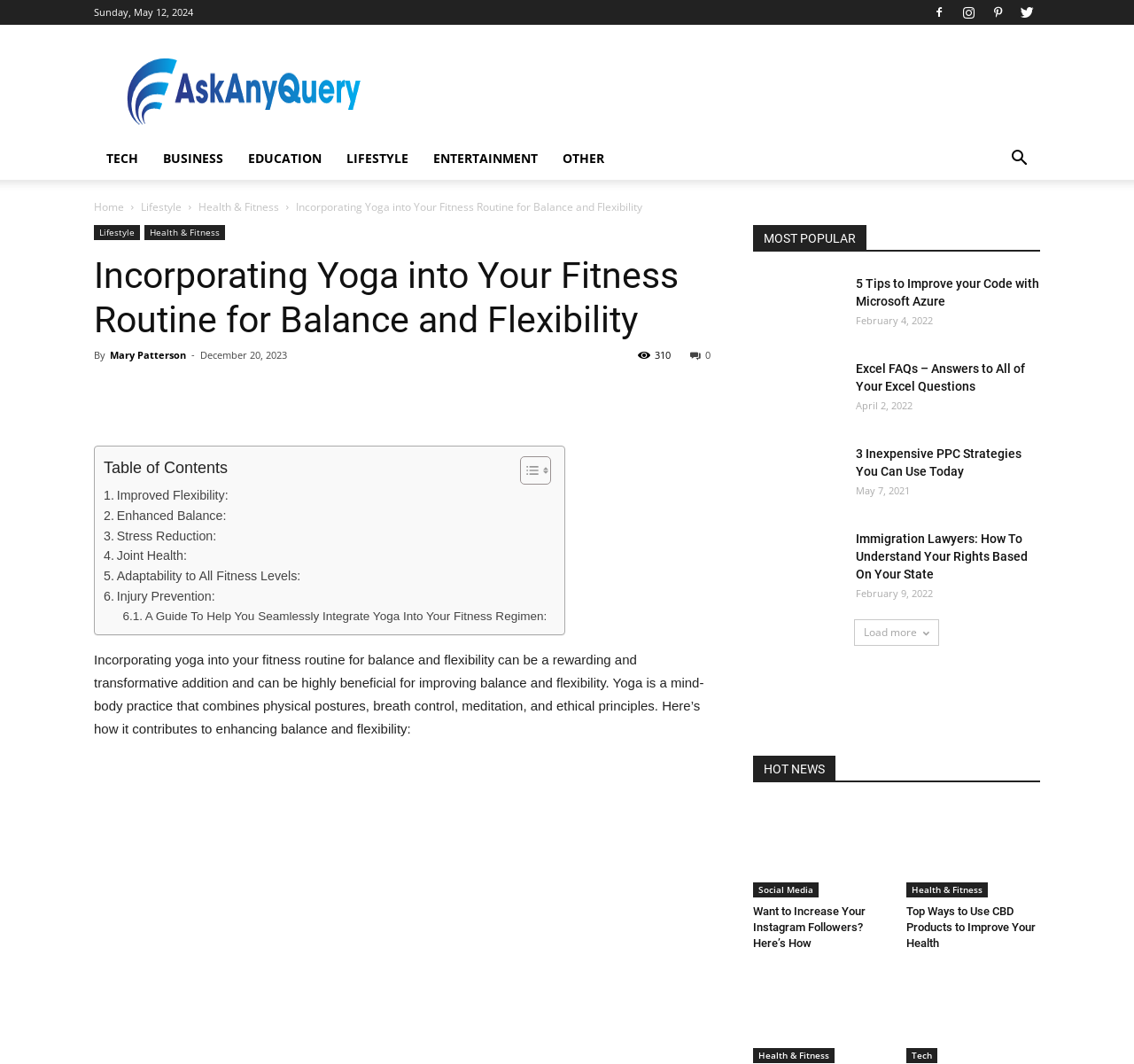Identify the bounding box coordinates of the specific part of the webpage to click to complete this instruction: "Click on the 'Health & Fitness' link".

[0.175, 0.187, 0.246, 0.201]